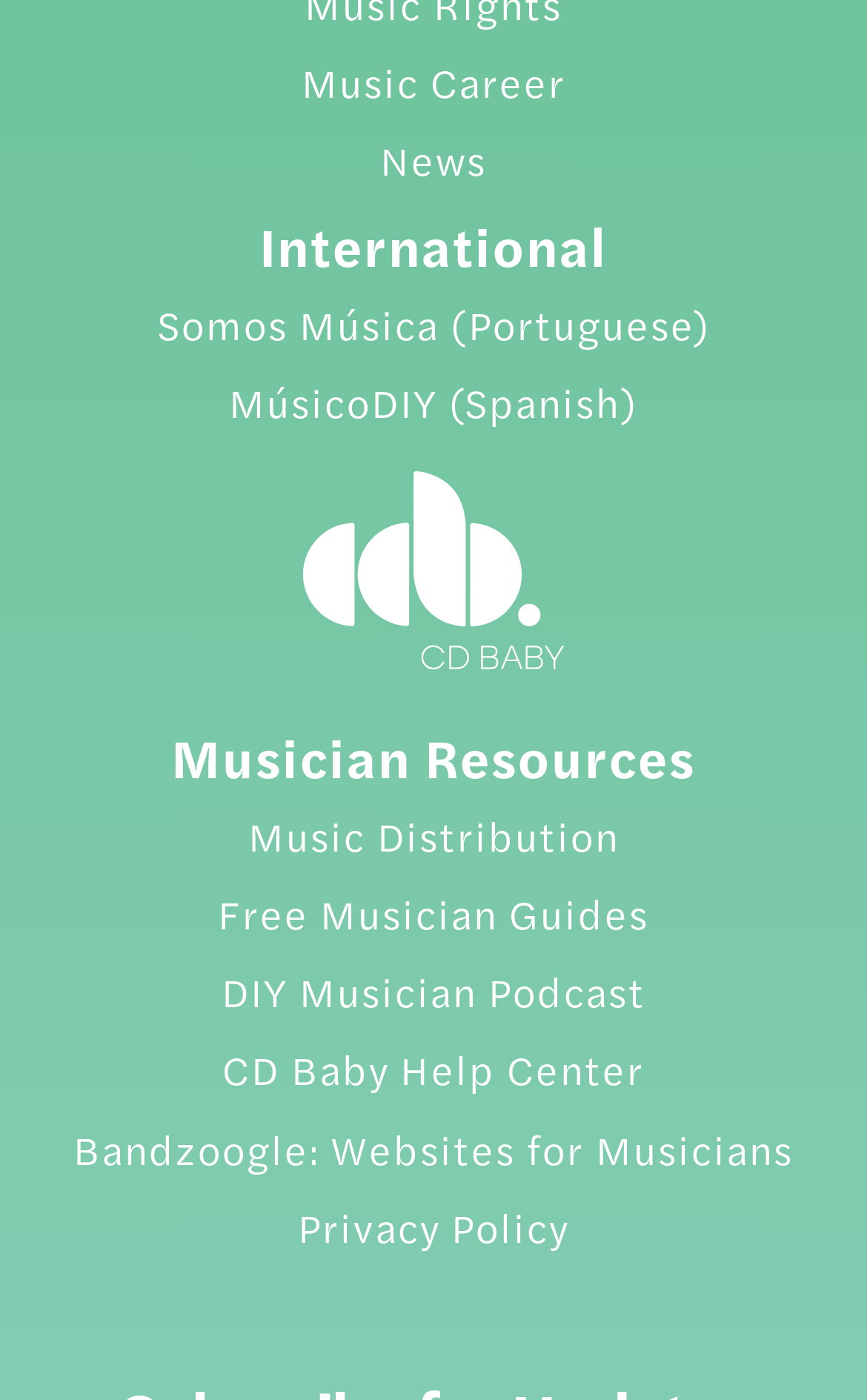What is the 'Bandzoogle' link related to?
Examine the image closely and answer the question with as much detail as possible.

The 'Bandzoogle' link is located at [0.085, 0.8, 0.915, 0.84] and has the OCR text 'Bandzoogle: Websites for Musicians'. Therefore, the 'Bandzoogle' link is related to creating websites for musicians.